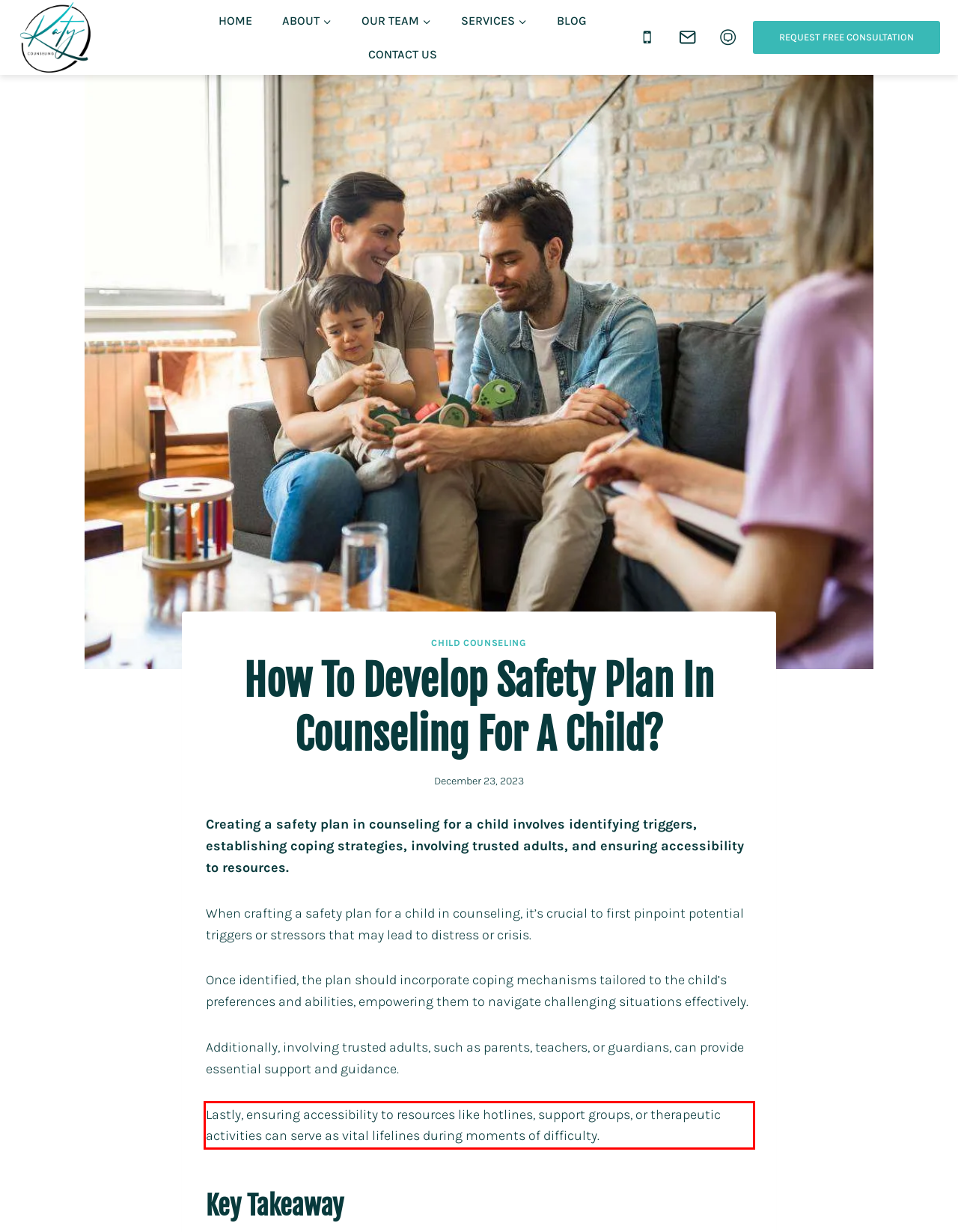Please examine the screenshot of the webpage and read the text present within the red rectangle bounding box.

Lastly, ensuring accessibility to resources like hotlines, support groups, or therapeutic activities can serve as vital lifelines during moments of difficulty.